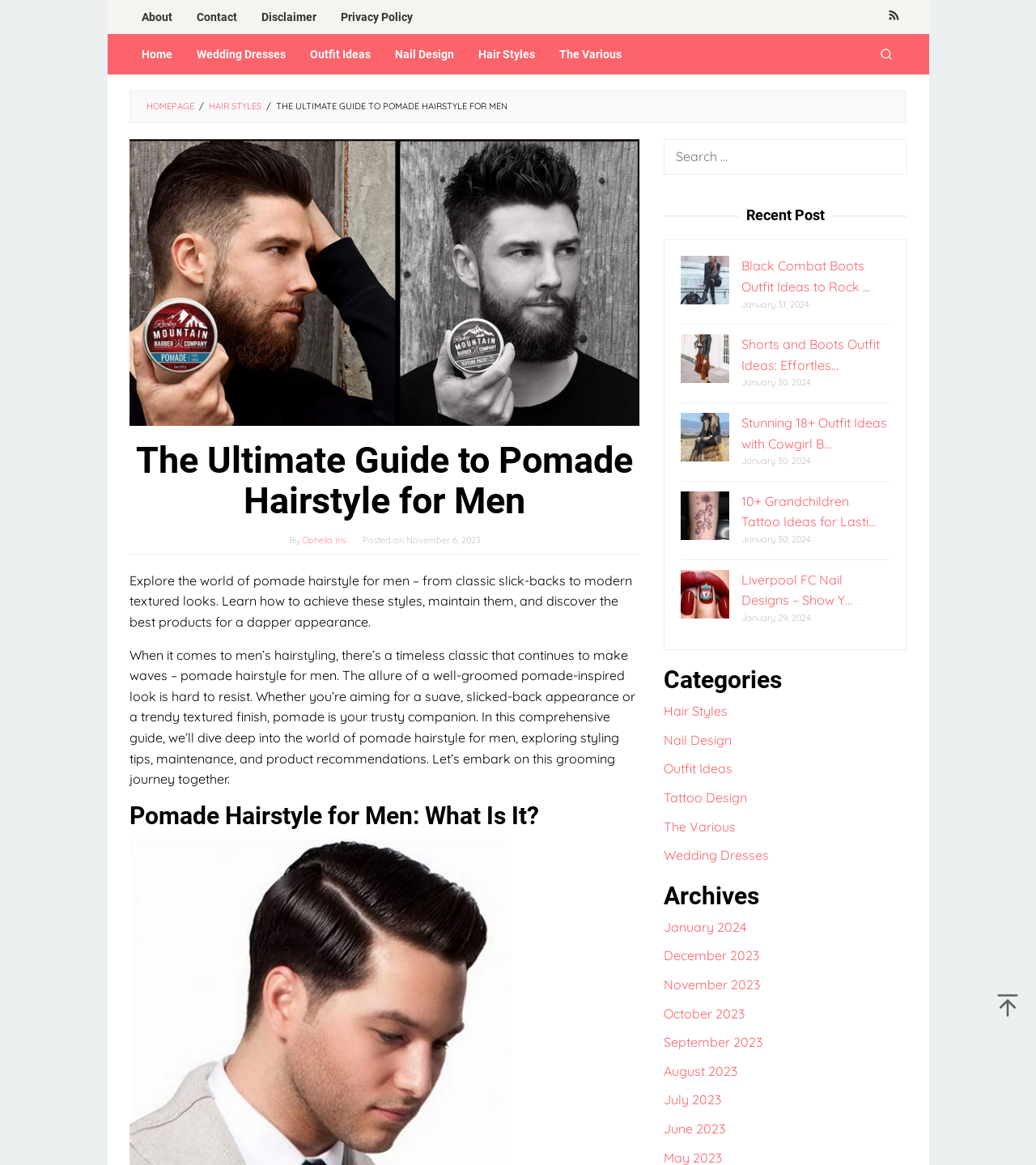Find the bounding box coordinates of the clickable area that will achieve the following instruction: "Learn how it works".

None